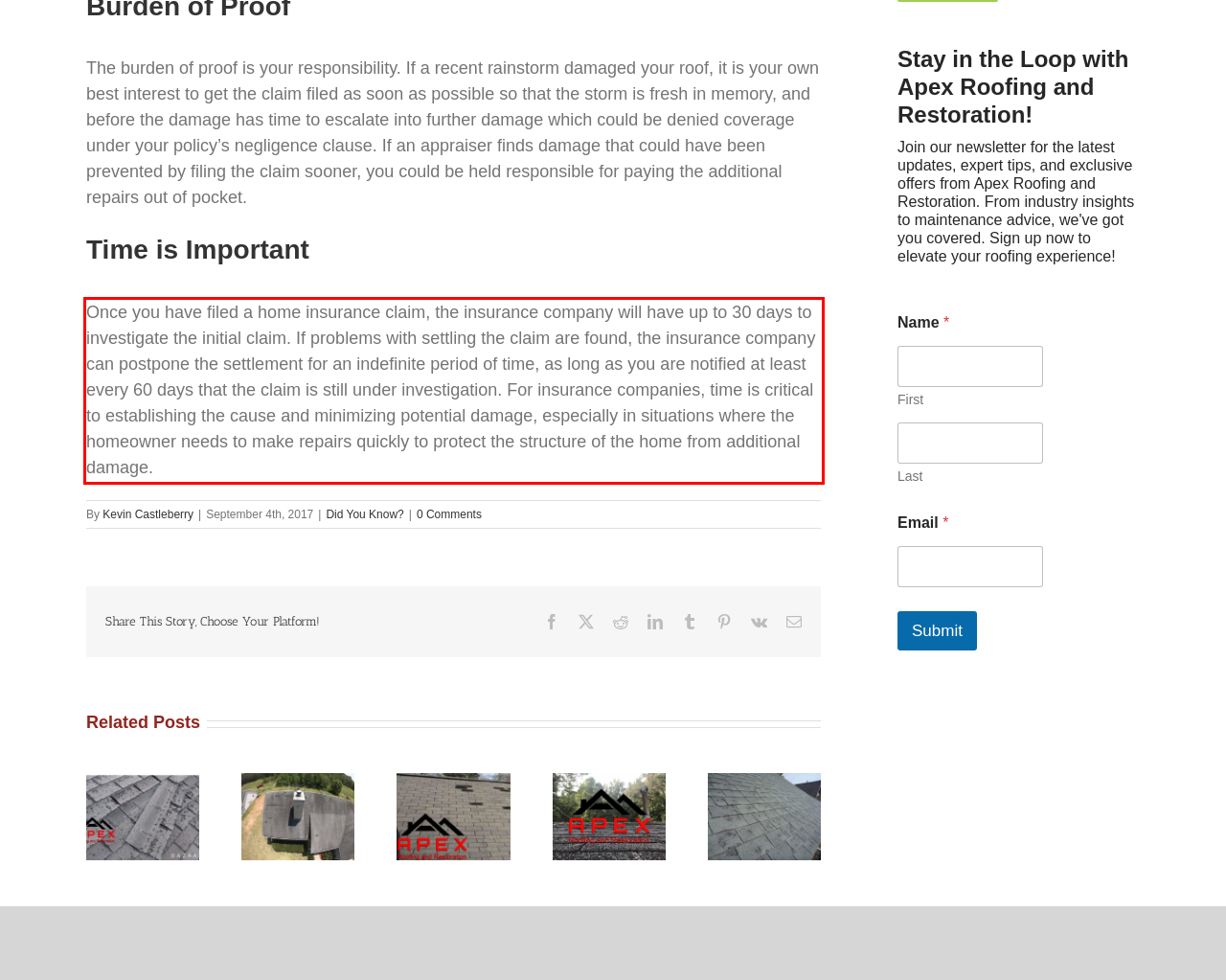Analyze the webpage screenshot and use OCR to recognize the text content in the red bounding box.

Once you have filed a home insurance claim, the insurance company will have up to 30 days to investigate the initial claim. If problems with settling the claim are found, the insurance company can postpone the settlement for an indefinite period of time, as long as you are notified at least every 60 days that the claim is still under investigation. For insurance companies, time is critical to establishing the cause and minimizing potential damage, especially in situations where the homeowner needs to make repairs quickly to protect the structure of the home from additional damage.